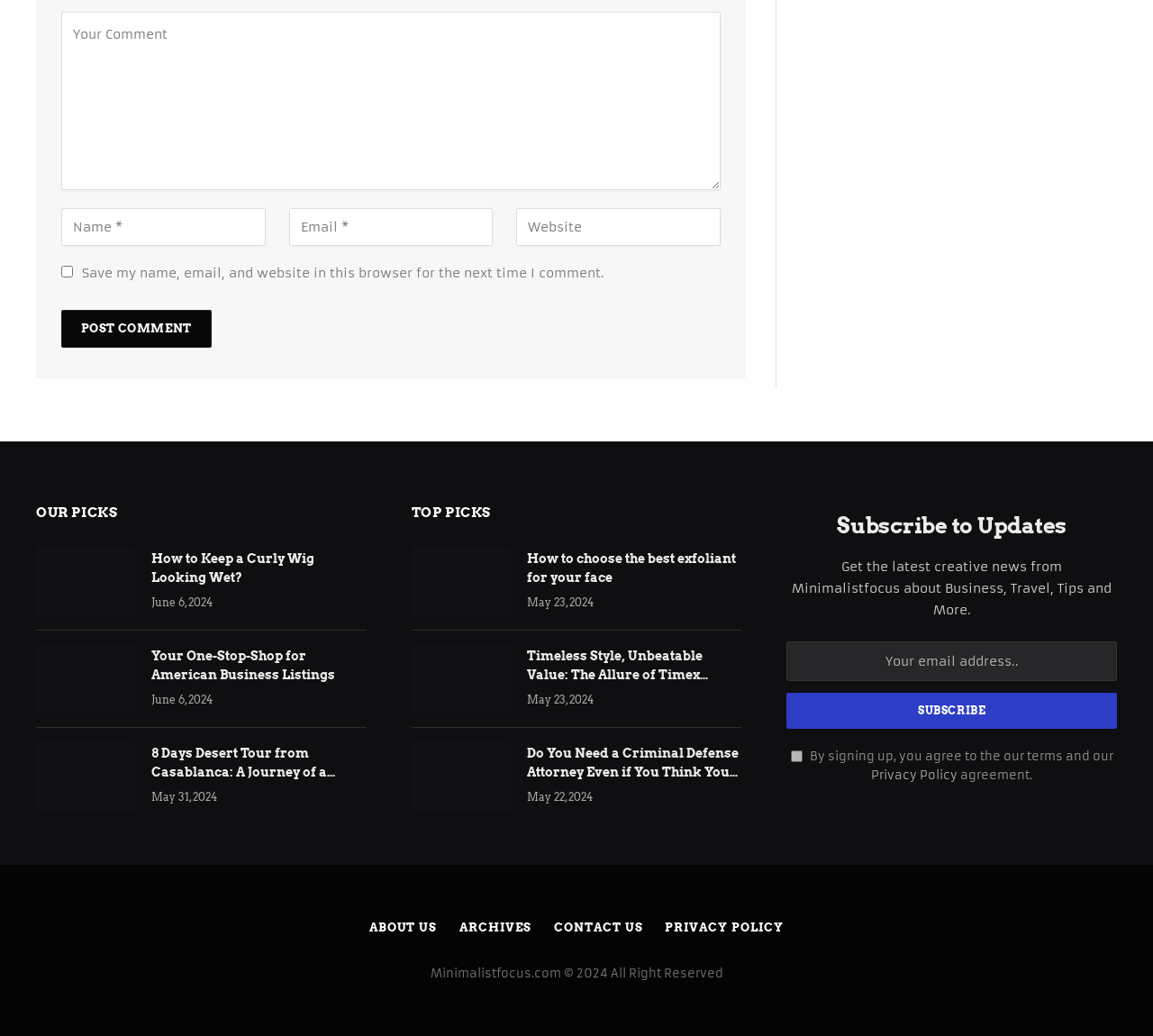Respond to the following query with just one word or a short phrase: 
What is the purpose of the 'Save my name, email, and website in this browser for the next time I comment' checkbox?

To save user information